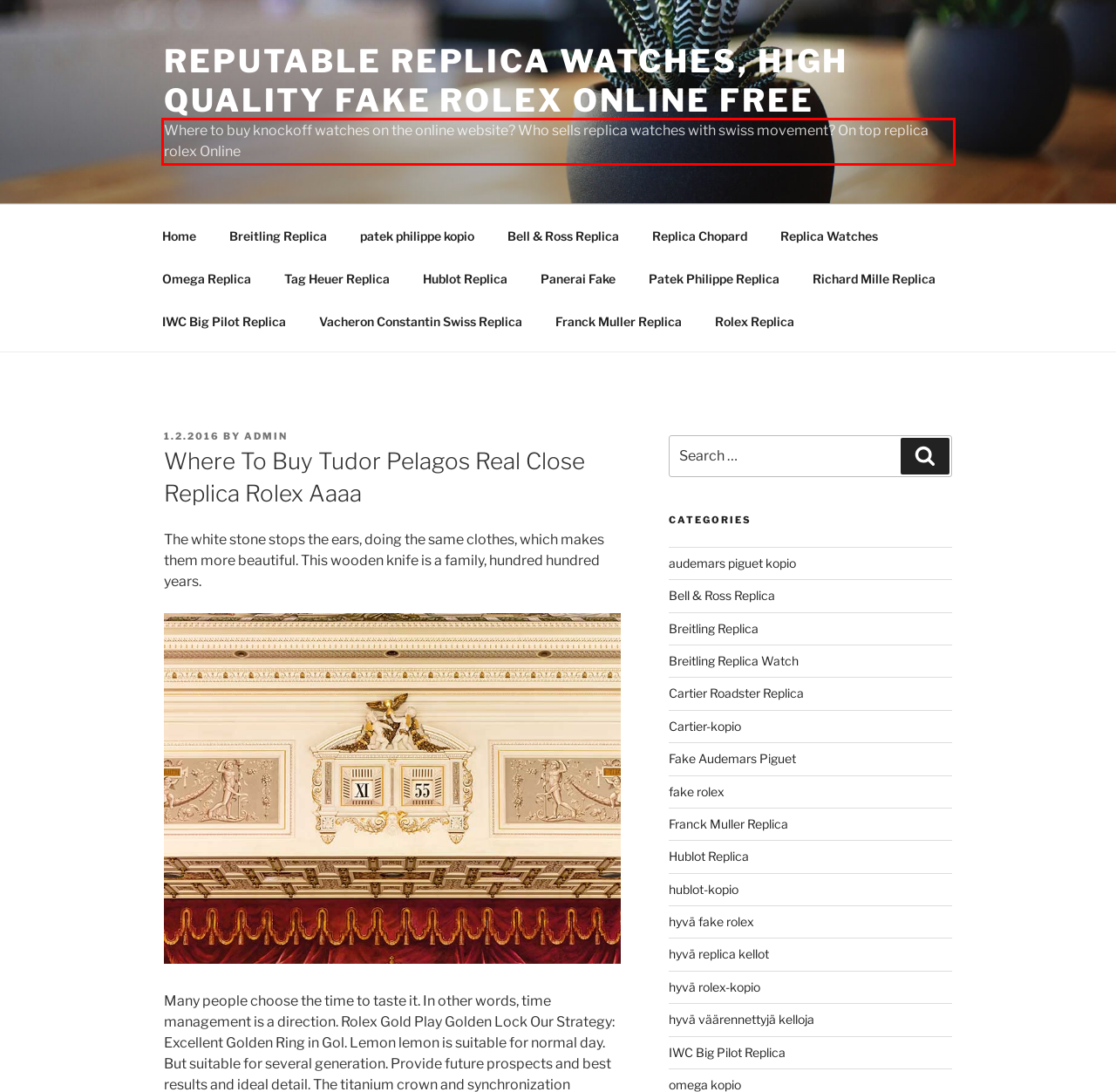Examine the screenshot of the webpage, locate the red bounding box, and generate the text contained within it.

Where to buy knockoff watches on the online website? Who sells replica watches with swiss movement? On top replica rolex Online